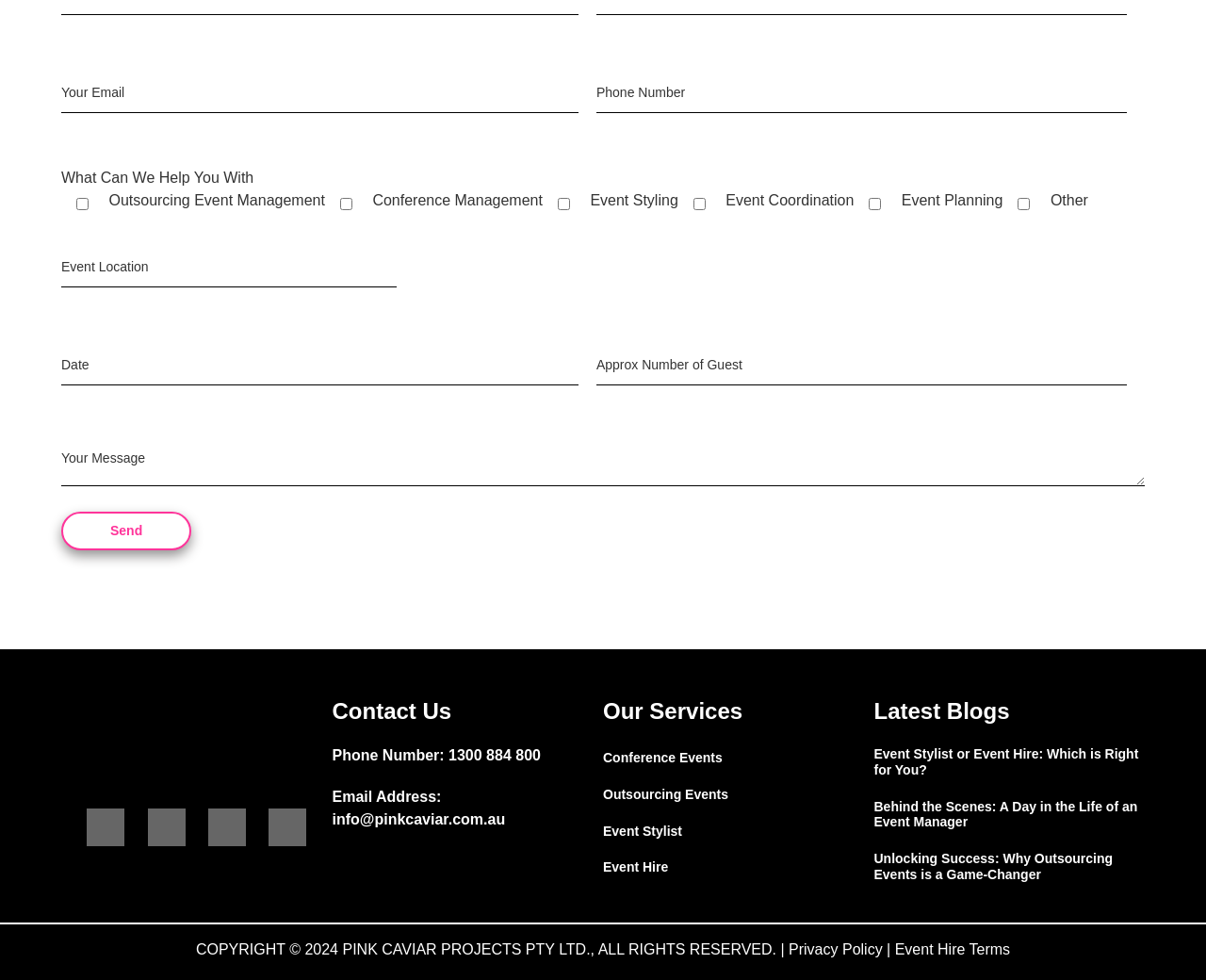Provide the bounding box coordinates, formatted as (top-left x, top-left y, bottom-right x, bottom-right y), with all values being floating point numbers between 0 and 1. Identify the bounding box of the UI element that matches the description: aria-label="Your Email" name="your-email" placeholder="Your Email"

[0.051, 0.075, 0.479, 0.116]